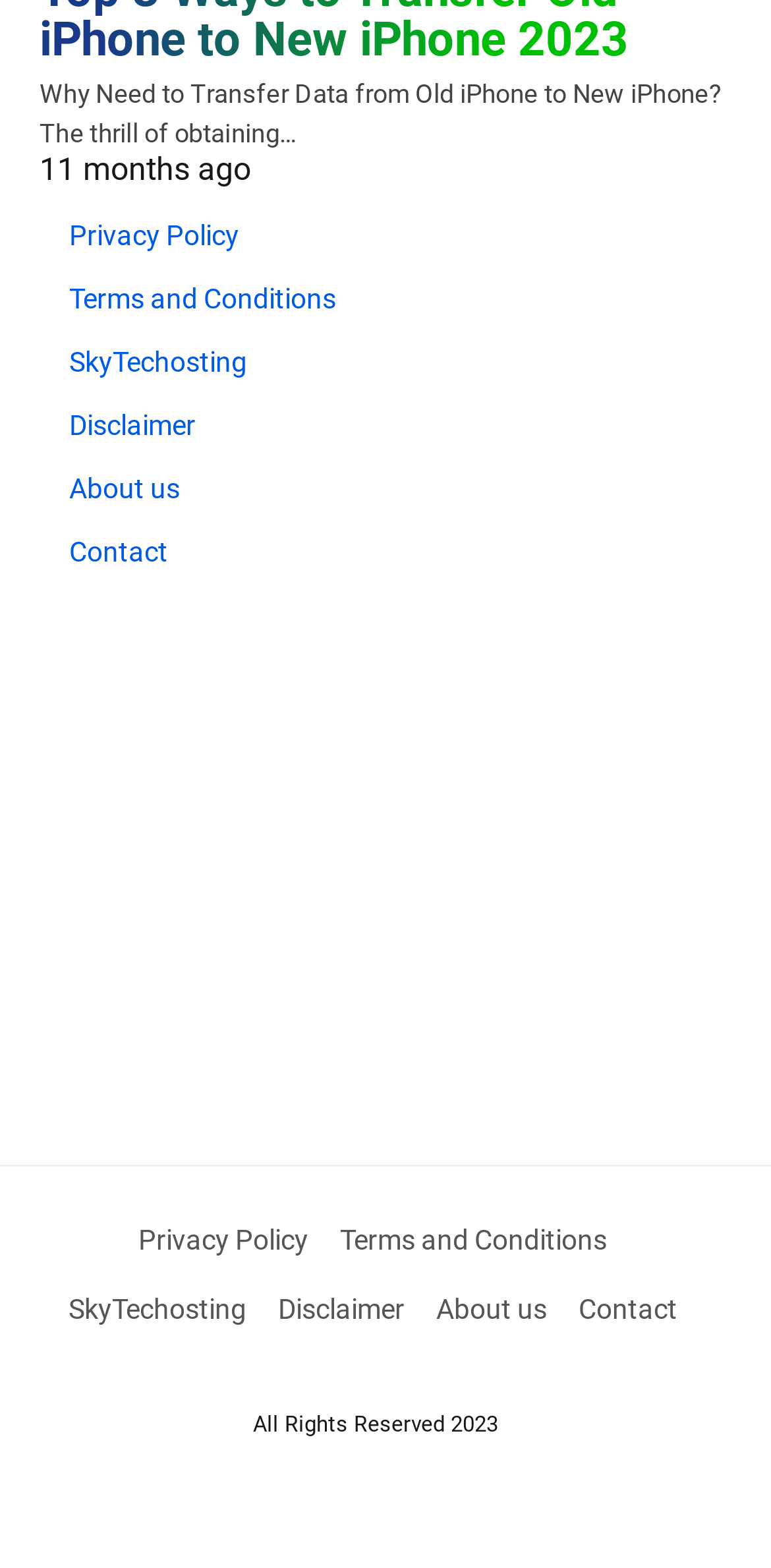Please determine the bounding box coordinates of the element's region to click in order to carry out the following instruction: "Read the letter from Aurelia Hale". The coordinates should be four float numbers between 0 and 1, i.e., [left, top, right, bottom].

None